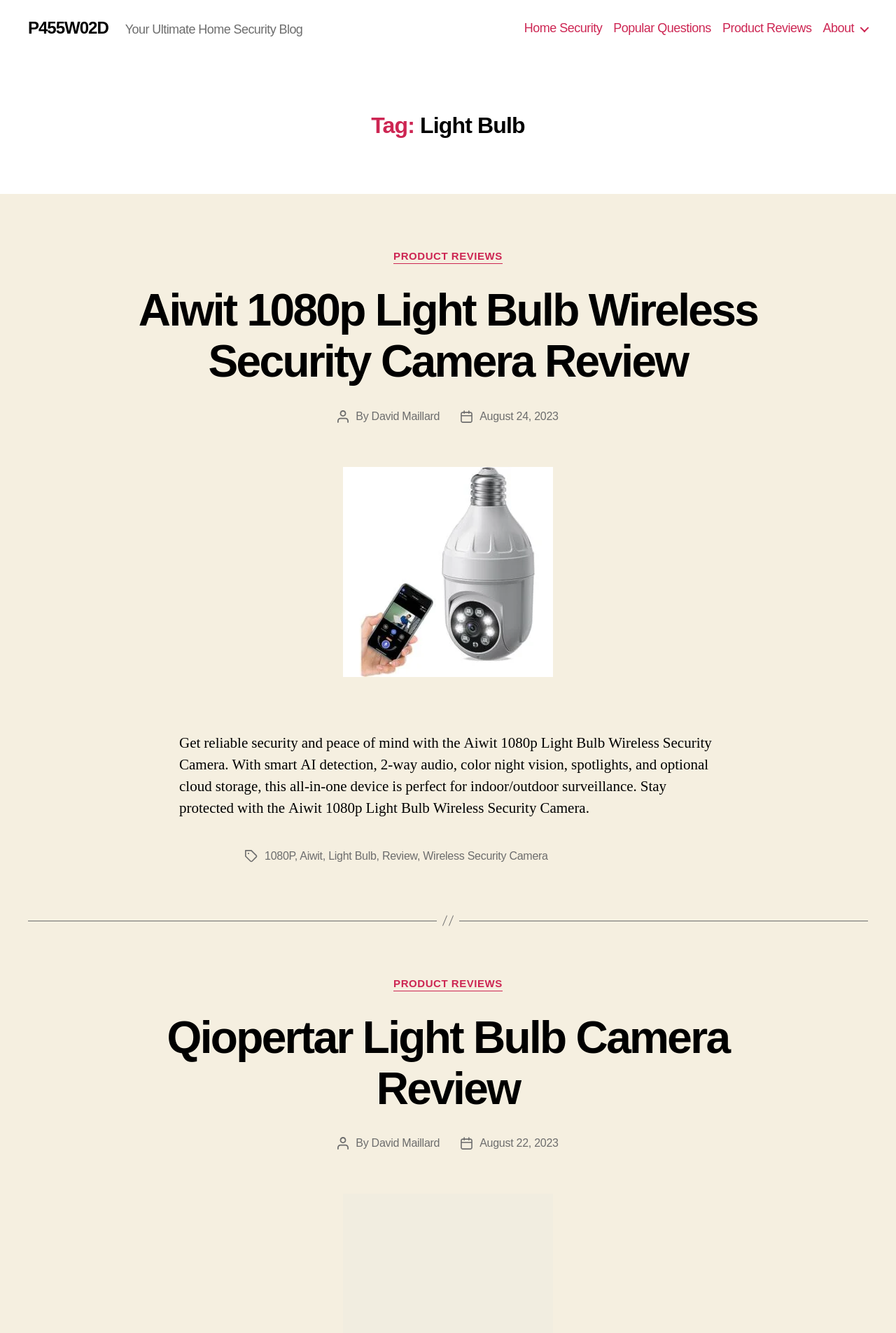How many navigation links are present in the top navigation bar?
Please provide a full and detailed response to the question.

I found the answer by looking at the navigation section of the webpage, which has four links: 'Home Security', 'Popular Questions', 'Product Reviews', and 'About'.